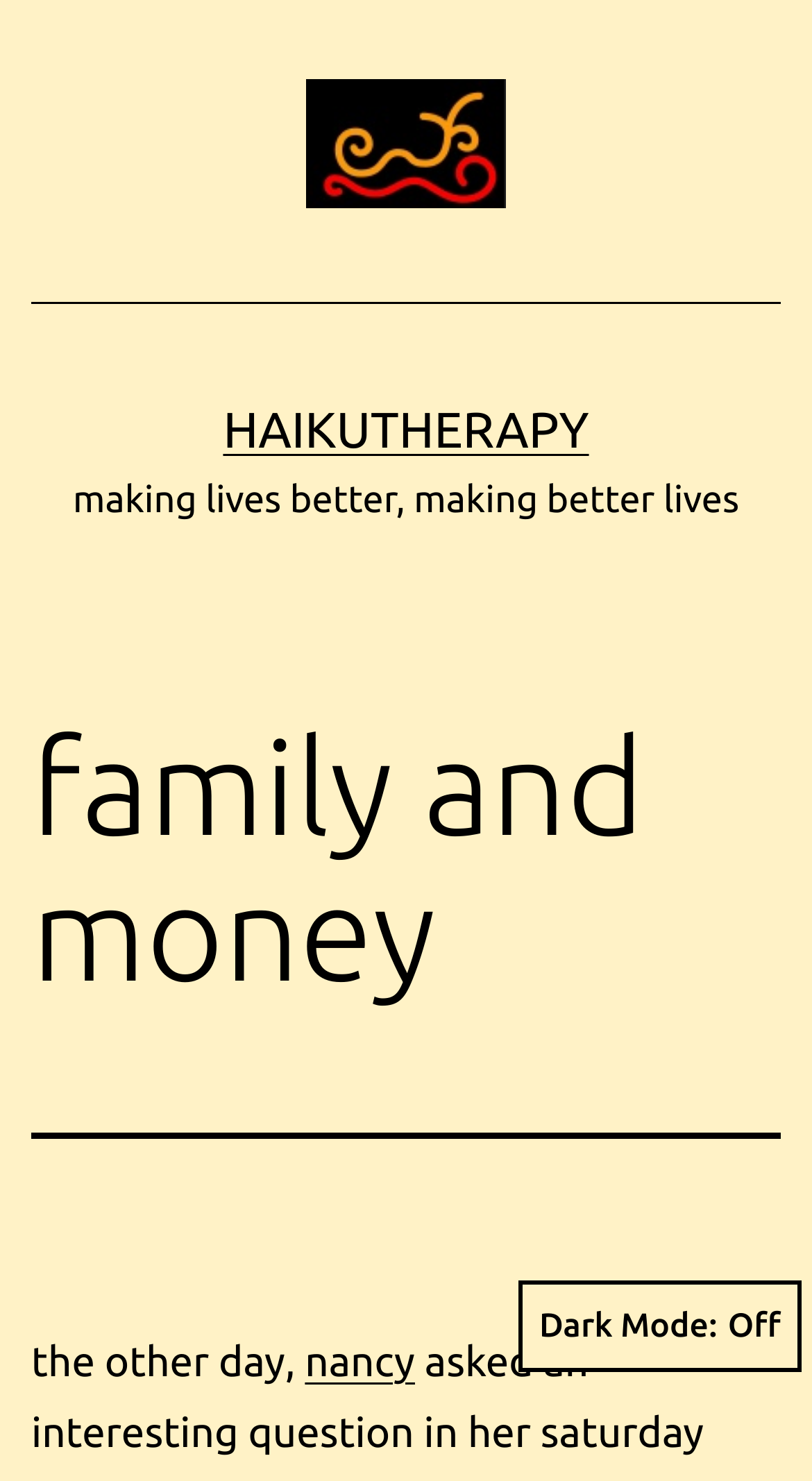Determine the bounding box for the UI element as described: "Dark Mode:". The coordinates should be represented as four float numbers between 0 and 1, formatted as [left, top, right, bottom].

[0.638, 0.865, 0.987, 0.926]